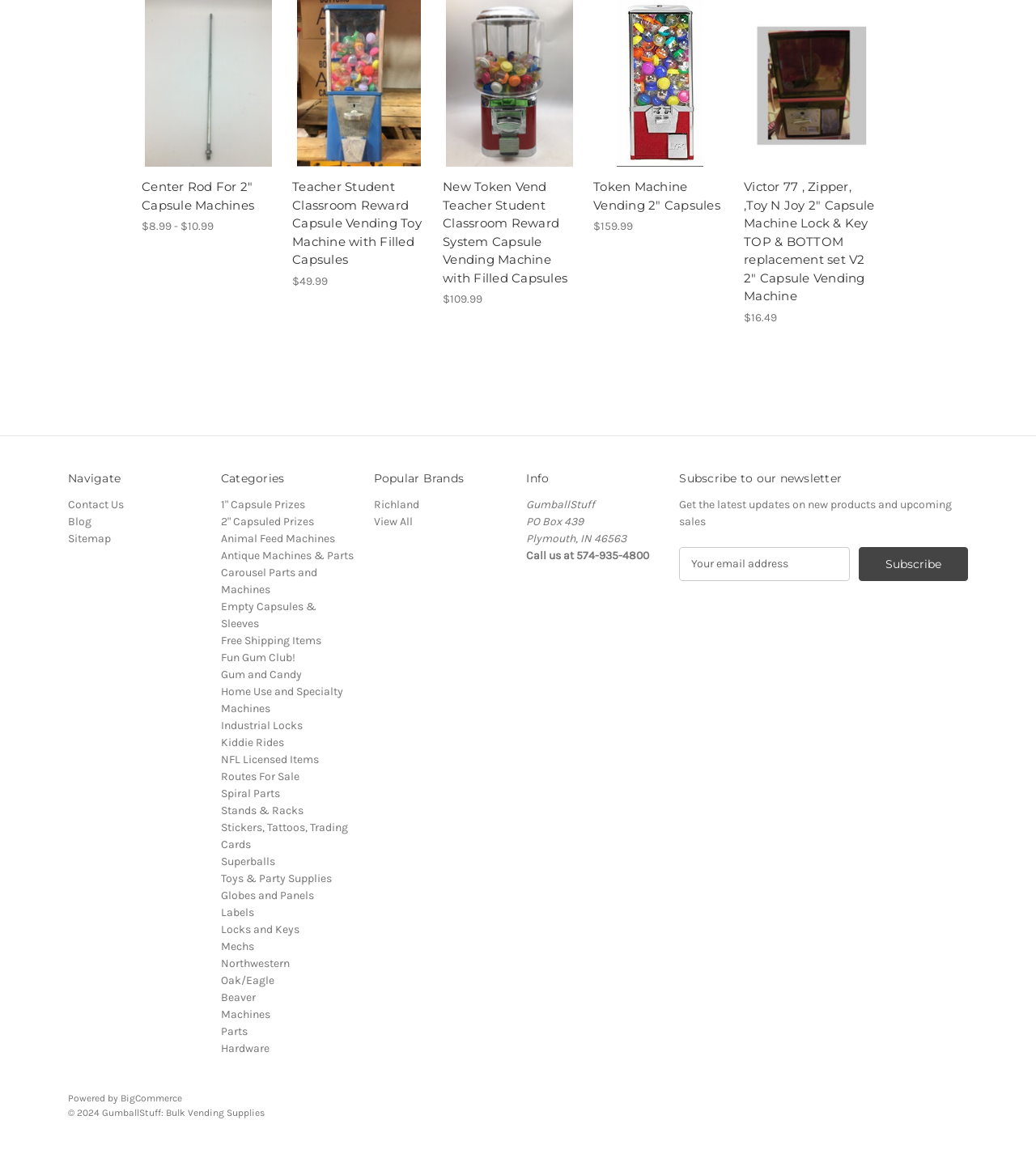Locate the bounding box coordinates of the item that should be clicked to fulfill the instruction: "Add Teacher Student Classroom Reward Capsule Vending Toy Machine with Filled Capsules to cart".

[0.447, 0.073, 0.537, 0.094]